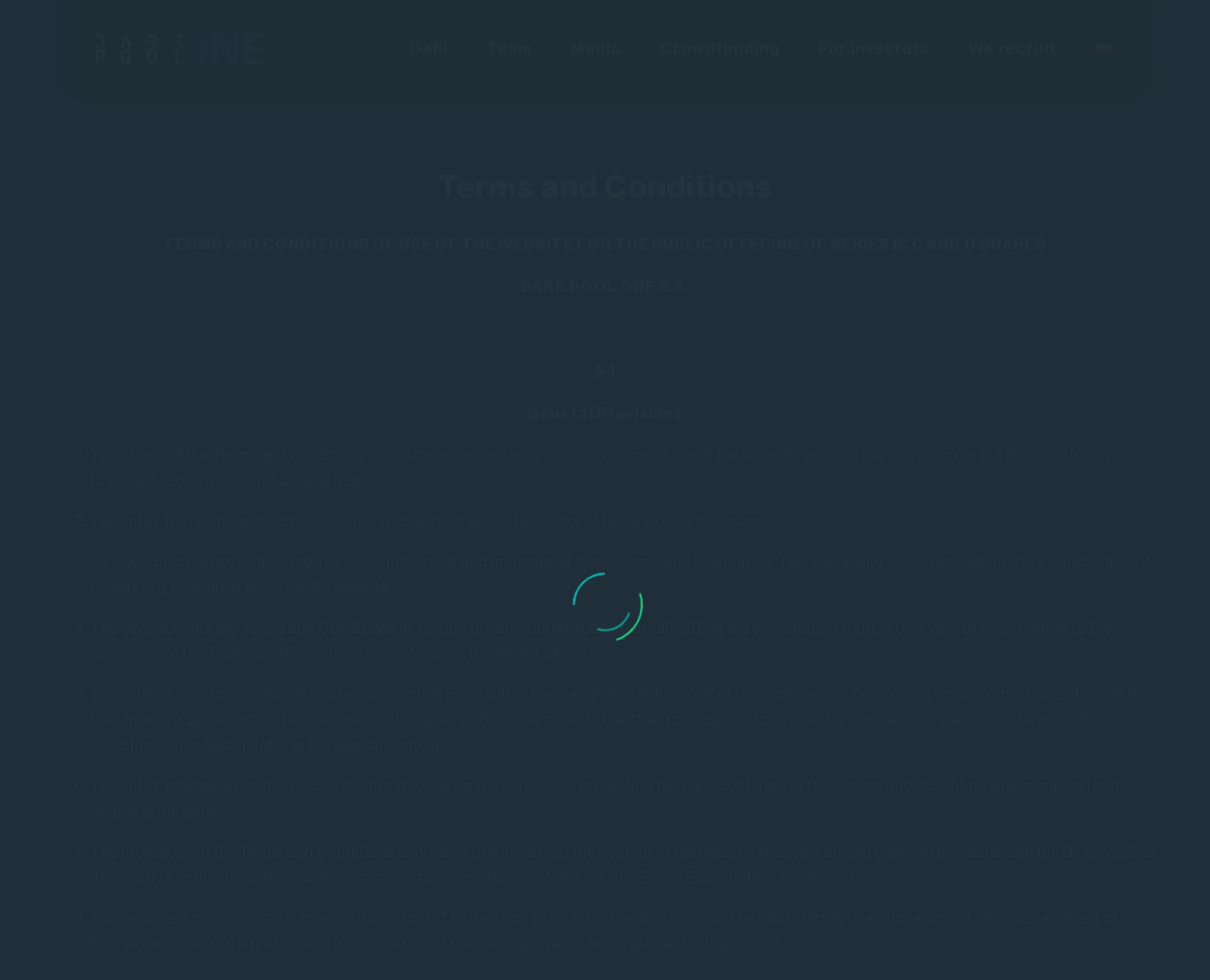What is the purpose of the website?
Give a one-word or short-phrase answer derived from the screenshot.

Promote Public Offering